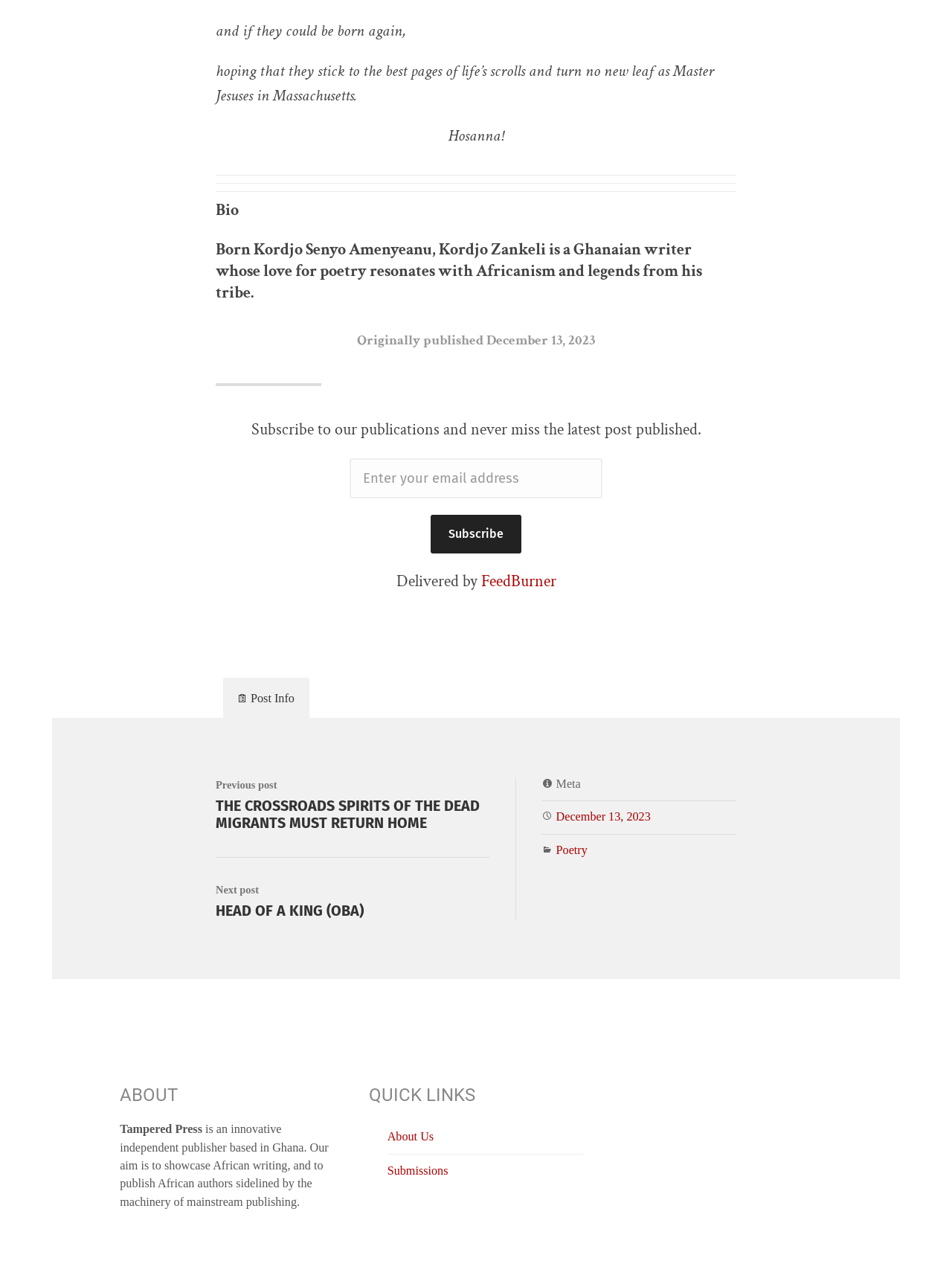What is the purpose of the textbox?
Ensure your answer is thorough and detailed.

The textbox is located below the text 'Subscribe to our publications and never miss the latest post published.' and has a placeholder text 'Enter your email address', indicating that it is used to enter an email address for subscription.